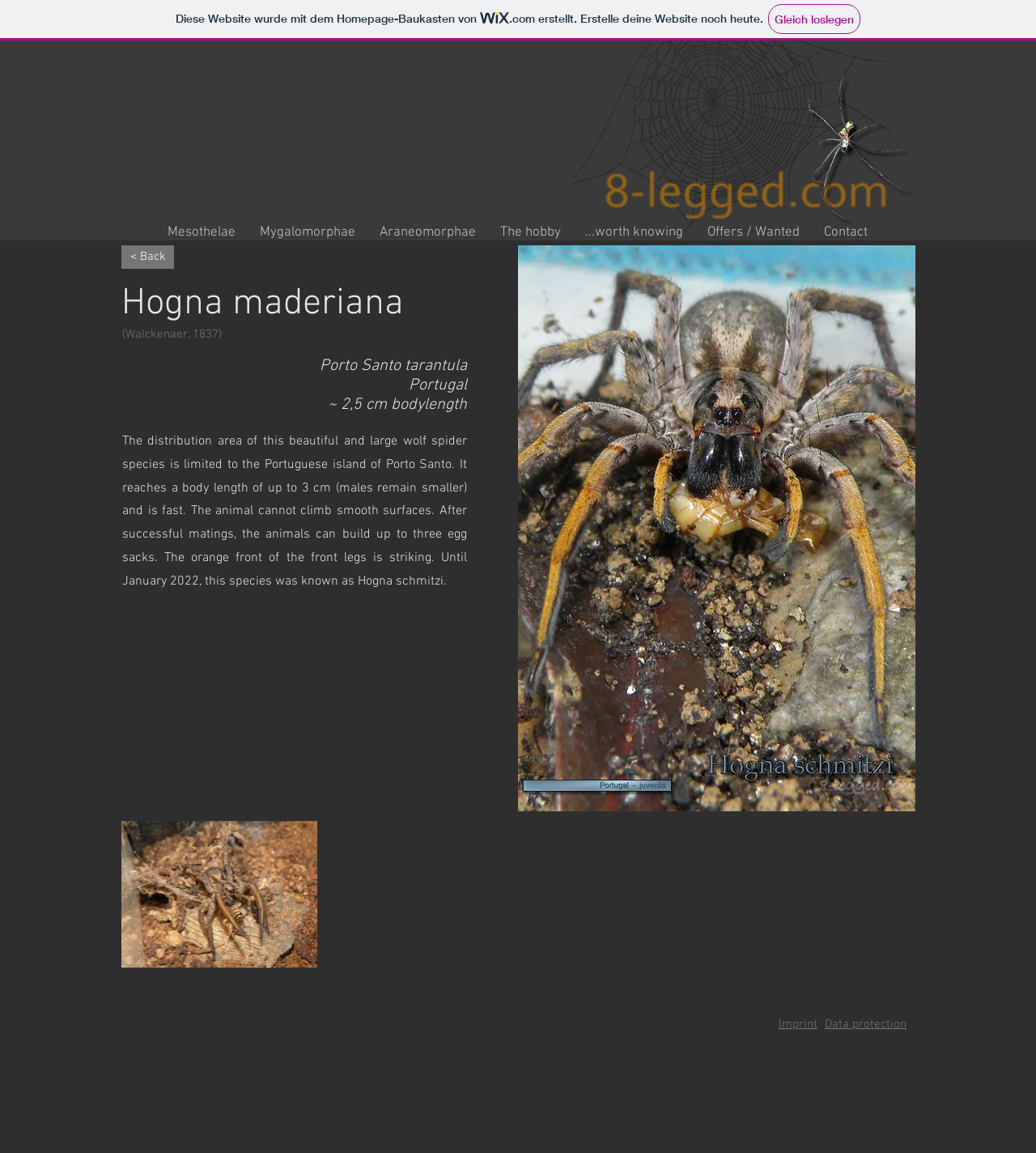Please identify the bounding box coordinates for the region that you need to click to follow this instruction: "Click on the Back button".

[0.117, 0.213, 0.168, 0.233]